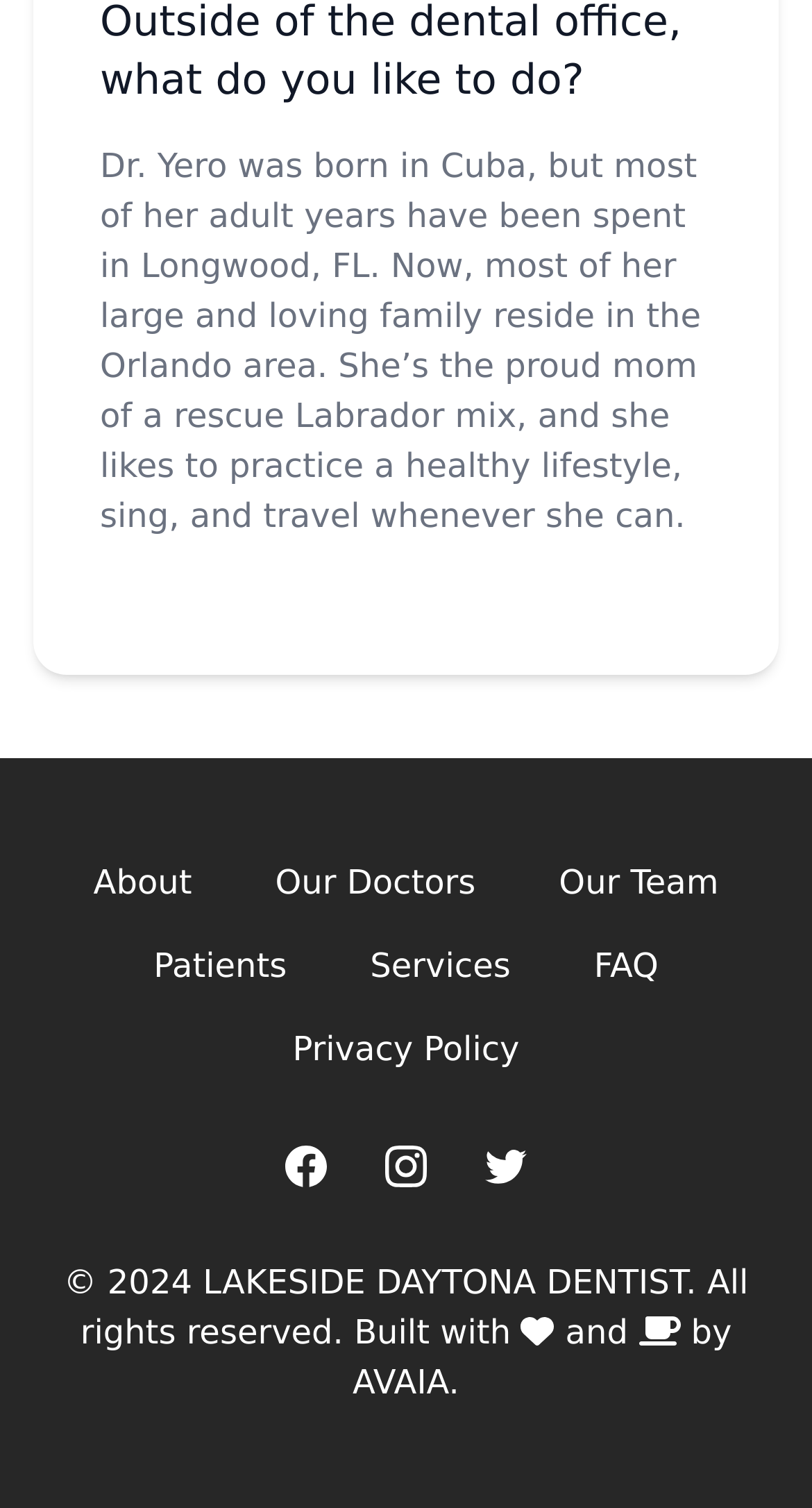Reply to the question with a single word or phrase:
What is the name of the dentist office?

LAKESIDE DAYTONA DENTIST